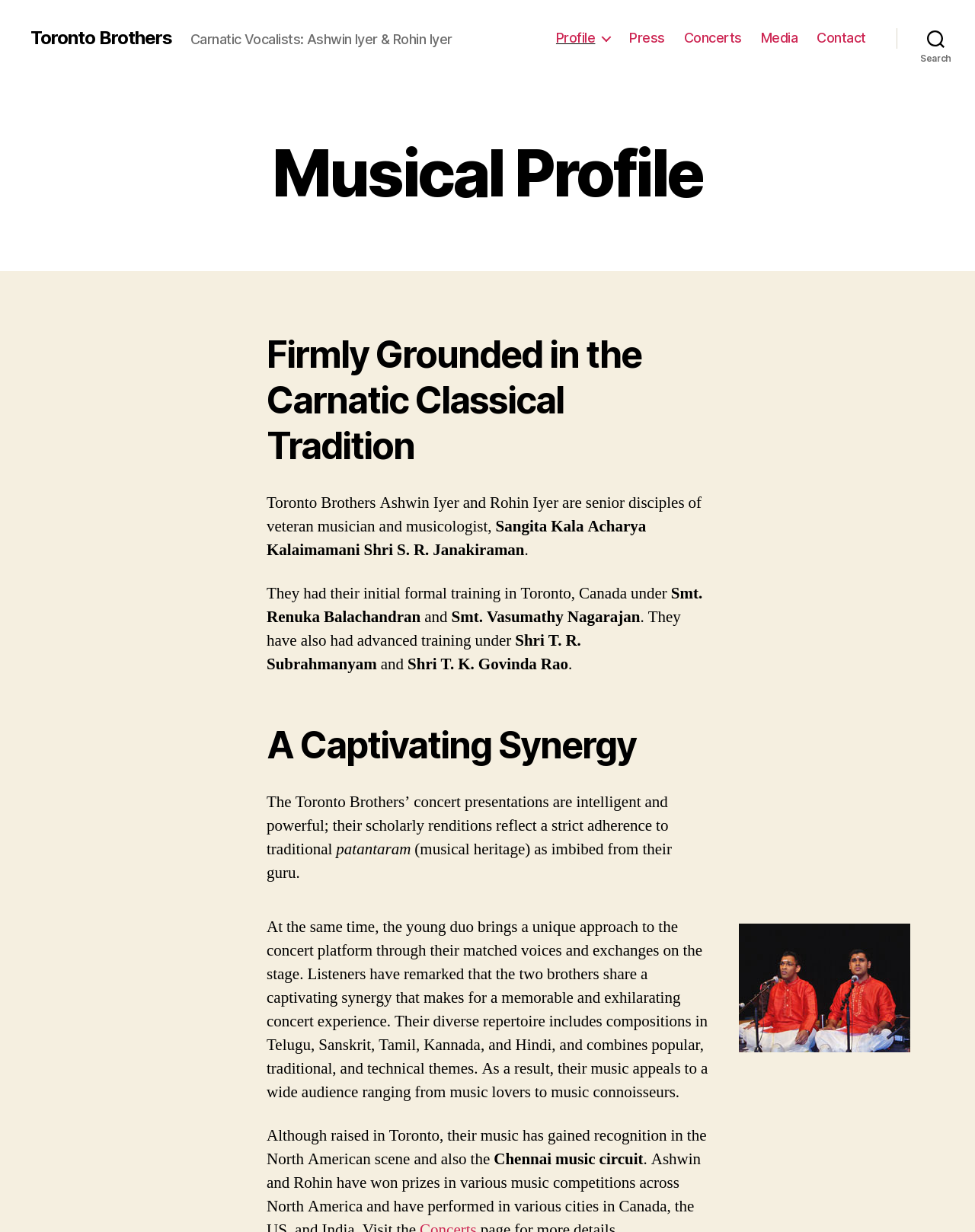What is the location where the Toronto Brothers gained recognition in the music circuit?
Your answer should be a single word or phrase derived from the screenshot.

Chennai